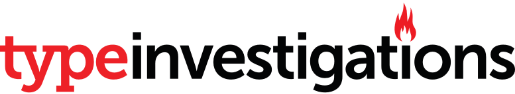Give a thorough caption for the picture.

The image features the logo for "Type Investigations," which combines bold typography with a striking design. The word "type" is rendered in red lowercase letters, while "investigations" is displayed in a strong, black, uppercase font. Above the "i" in "investigations," there is a stylized flame motif in red, adding an element of dynamism and urgency to the logo. This emblem represents the organization's commitment to investigative journalism, suggesting a focus on uncovering truth and sparking important conversations.